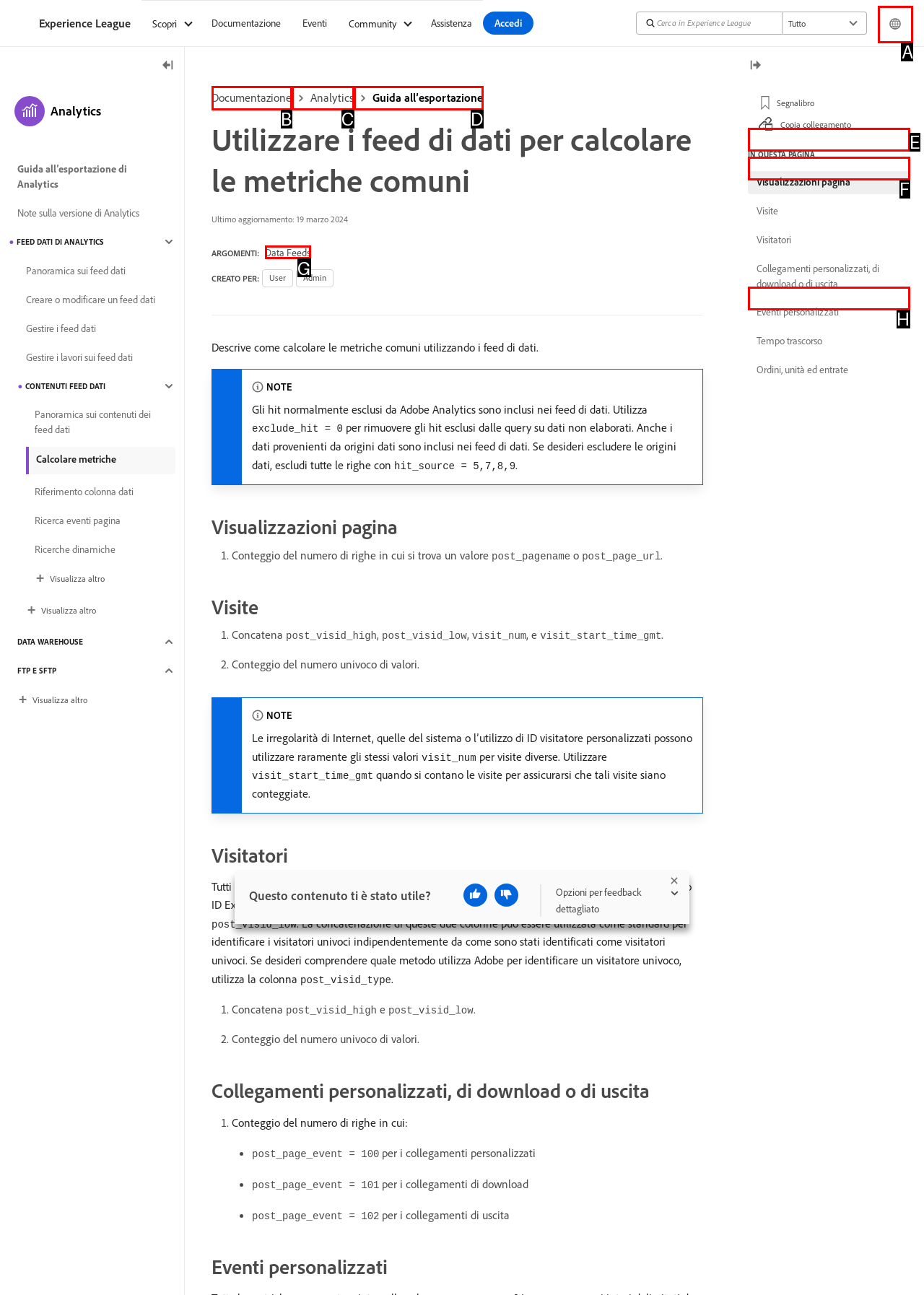Determine the letter of the element to click to accomplish this task: Change the geographic area. Respond with the letter.

A